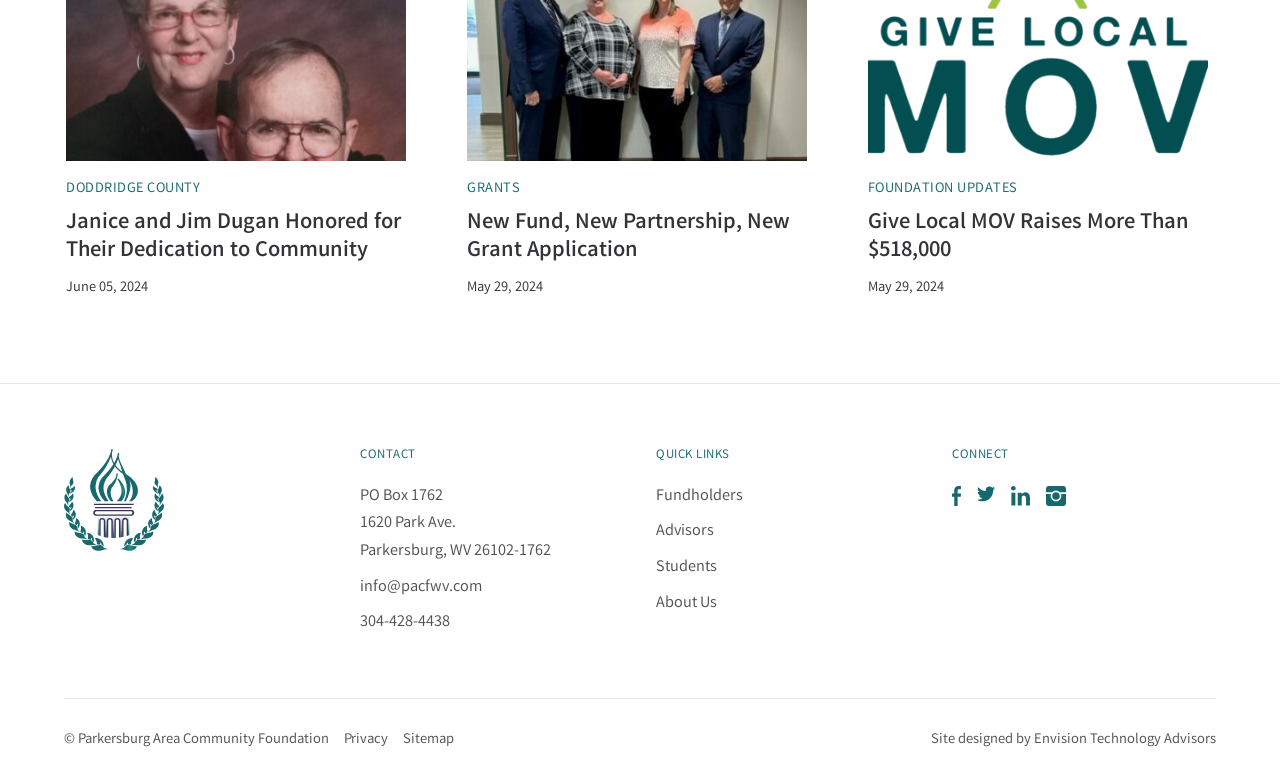What is the address of the Parkersburg Area Community Foundation?
From the screenshot, provide a brief answer in one word or phrase.

PO Box 1762, 1620 Park Ave.